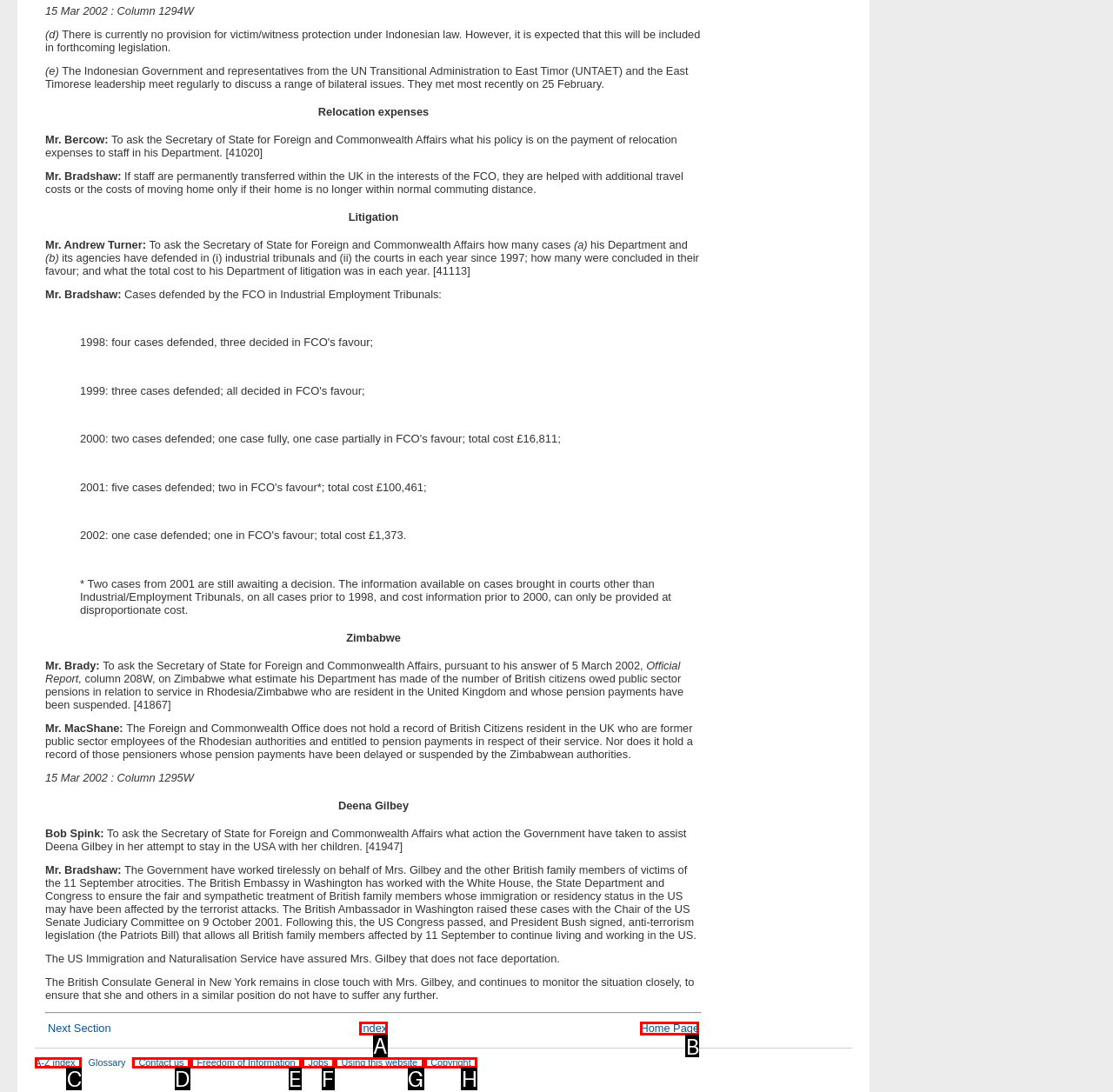Point out which HTML element you should click to fulfill the task: Visit 'Home Page'.
Provide the option's letter from the given choices.

B